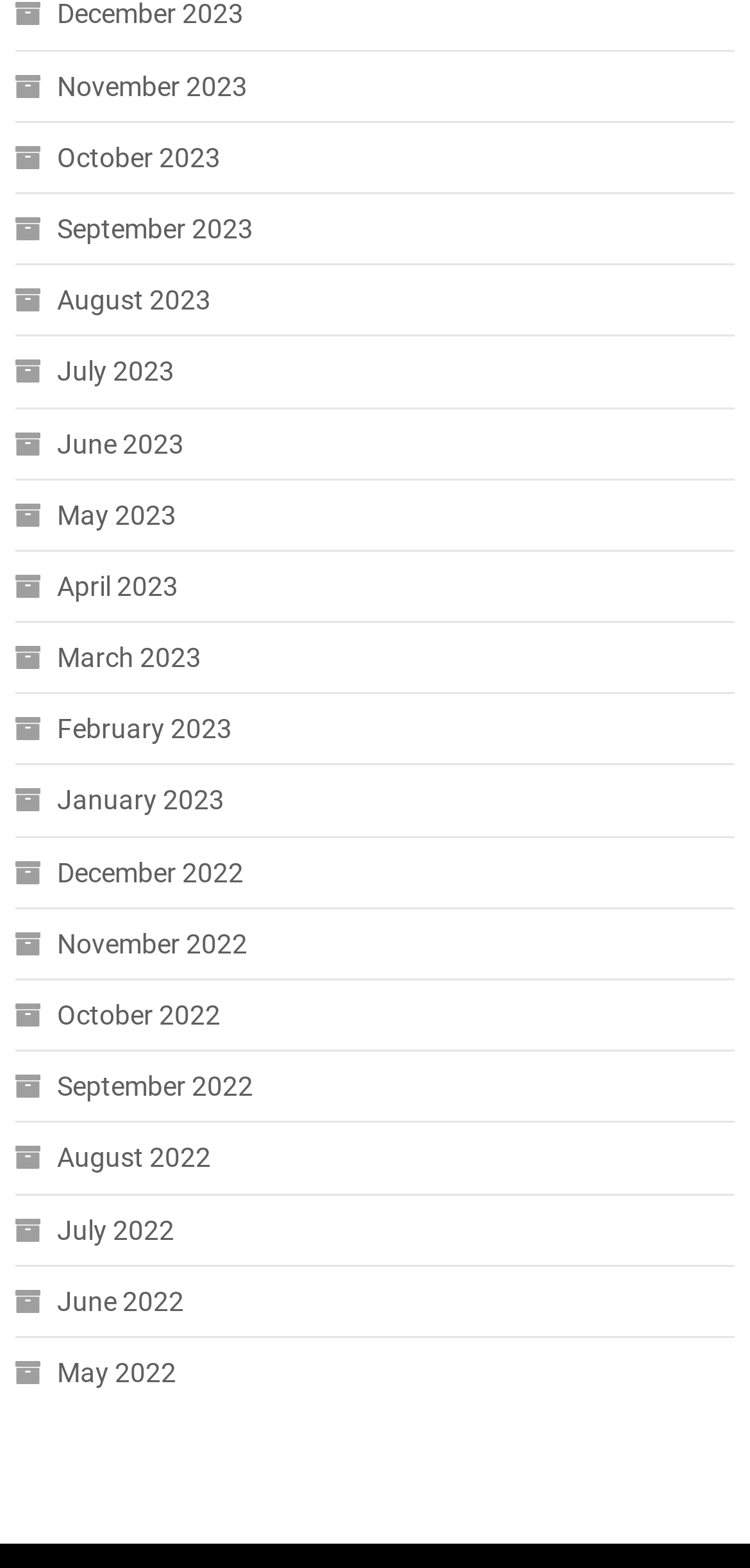Find the bounding box coordinates of the area that needs to be clicked in order to achieve the following instruction: "View October 2022". The coordinates should be specified as four float numbers between 0 and 1, i.e., [left, top, right, bottom].

[0.02, 0.631, 0.294, 0.663]